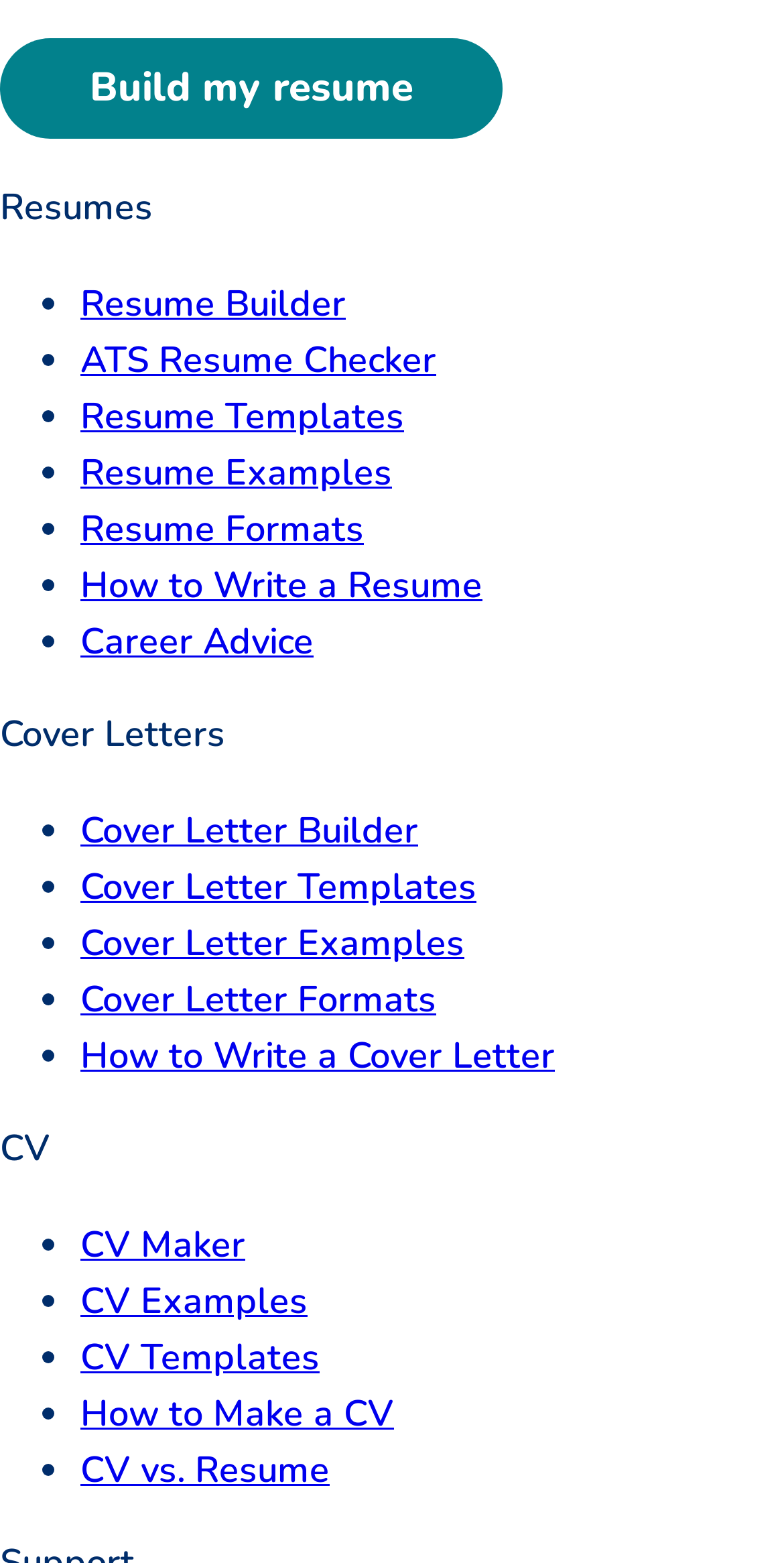Can you find the bounding box coordinates of the area I should click to execute the following instruction: "Explore Cover Letter Builder"?

[0.103, 0.292, 0.533, 0.323]